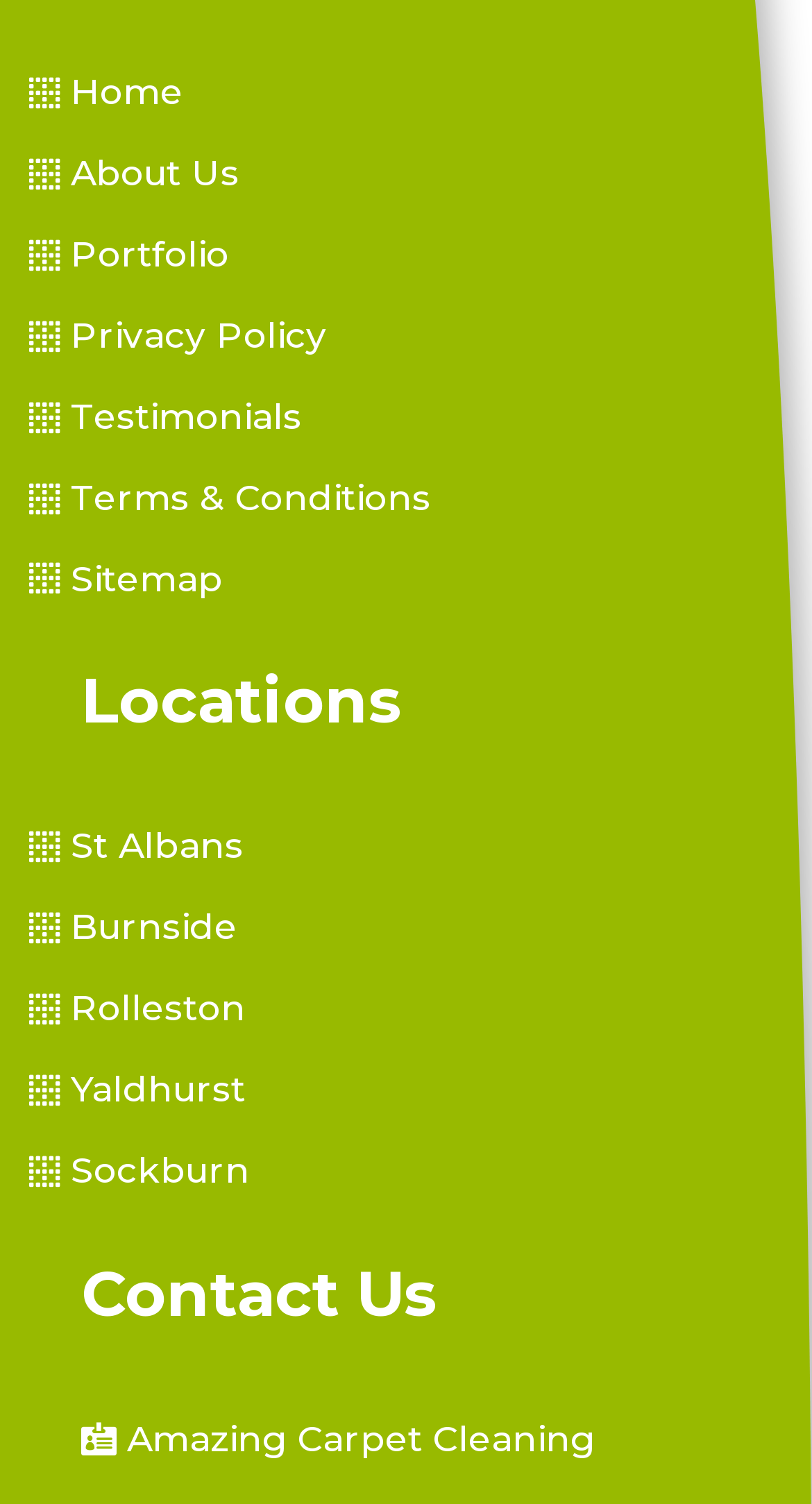Provide a single word or phrase answer to the question: 
How many locations are listed?

5